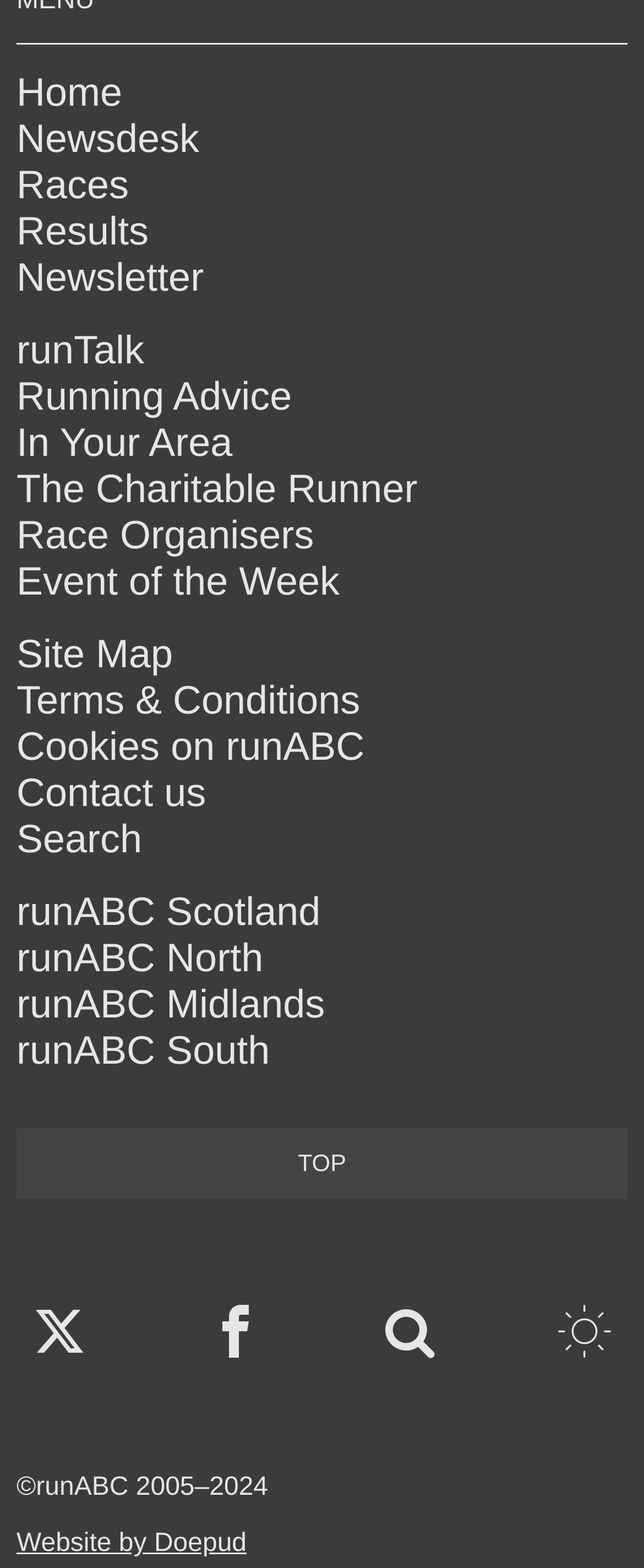Locate the bounding box of the user interface element based on this description: "Cookies on runABC".

[0.026, 0.463, 0.566, 0.491]